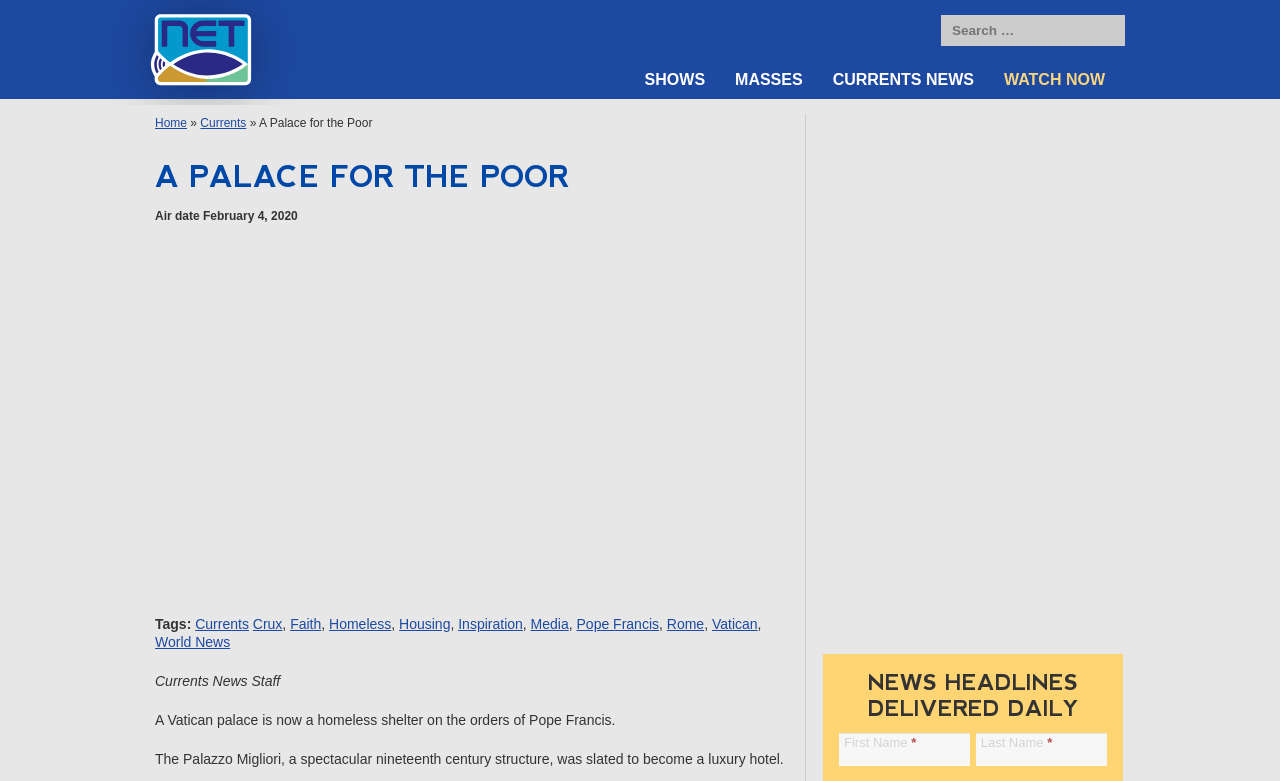Identify the bounding box coordinates of the clickable region necessary to fulfill the following instruction: "Search for something". The bounding box coordinates should be four float numbers between 0 and 1, i.e., [left, top, right, bottom].

[0.735, 0.019, 0.879, 0.059]